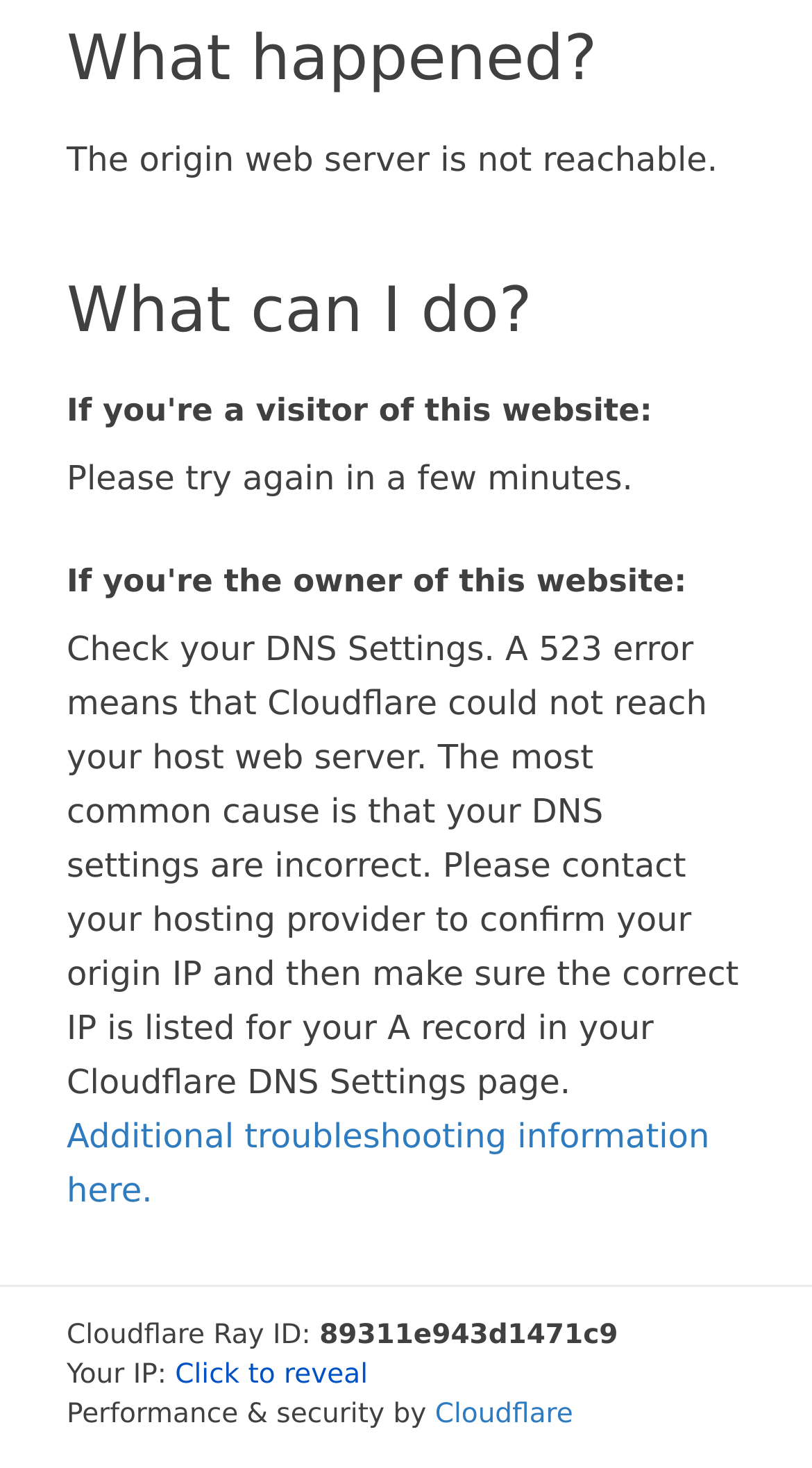Determine the bounding box coordinates for the HTML element described here: "name="first-name" placeholder="First Name"".

None